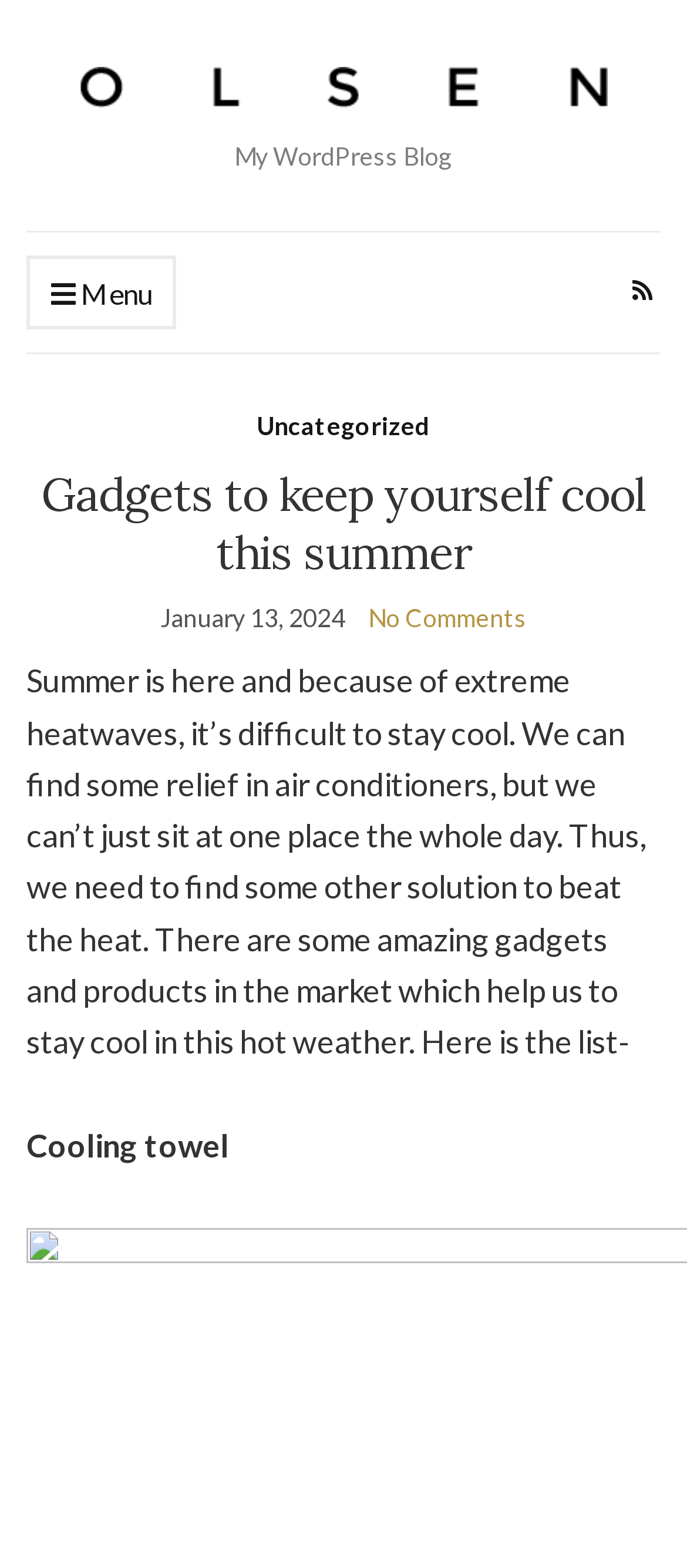Identify the headline of the webpage and generate its text content.

Gadgets to keep yourself cool this summer